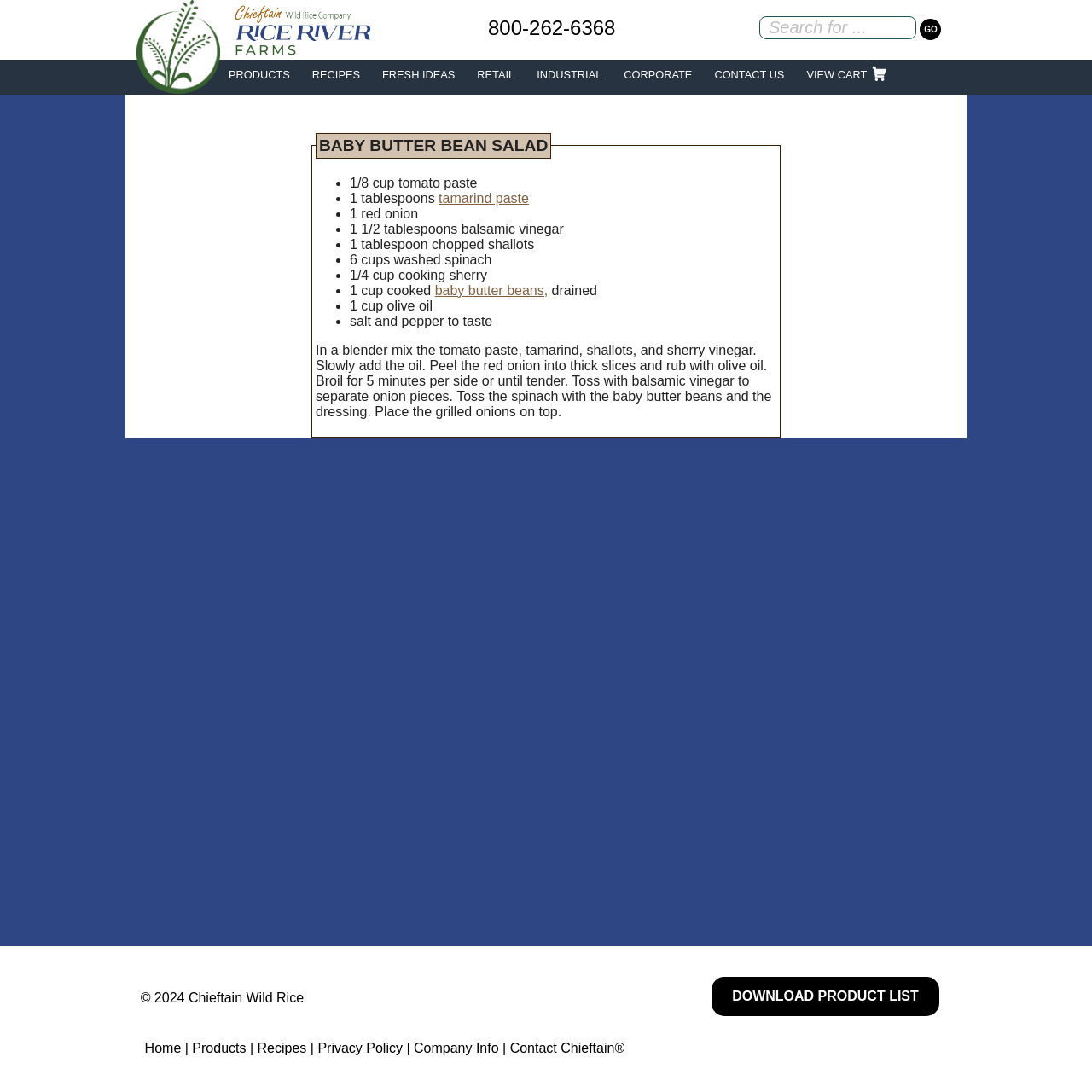Locate the bounding box coordinates of the clickable area needed to fulfill the instruction: "View recipes".

[0.282, 0.059, 0.334, 0.078]